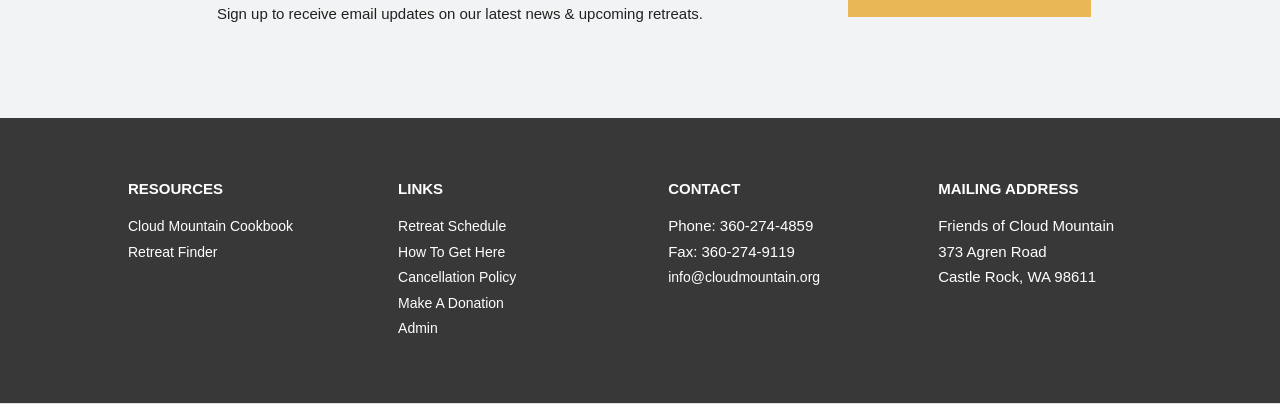Please provide a brief answer to the question using only one word or phrase: 
What is the address of Friends of Cloud Mountain?

373 Agren Road, Castle Rock, WA 98611